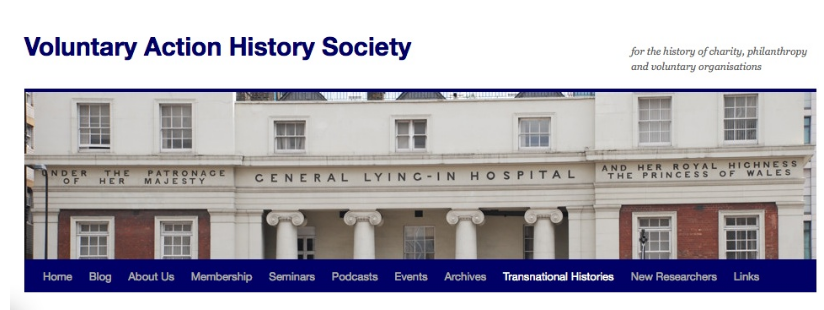Generate an in-depth description of the image you see.

The image depicts the facade of the General Lying-in Hospital, prominently featuring classical architectural elements, including columns and ornate signage. The building's name is inscribed above the entrance, highlighting its historical significance. This image accompanies an article dated November 11, 2013, on the impact of Canadian humanitarians on historical narratives, specifically relating to a conference held in Ottawa on humanitarian responses. The article emphasizes the event's focus on innovative and effective approaches in the humanitarian sector, reflecting the venue's importance. This visual context provides a backdrop for discussions about charity, philanthropy, and voluntary organizations, aligning with the themes presented by the Voluntary Action History Society on their Transnational Histories page.